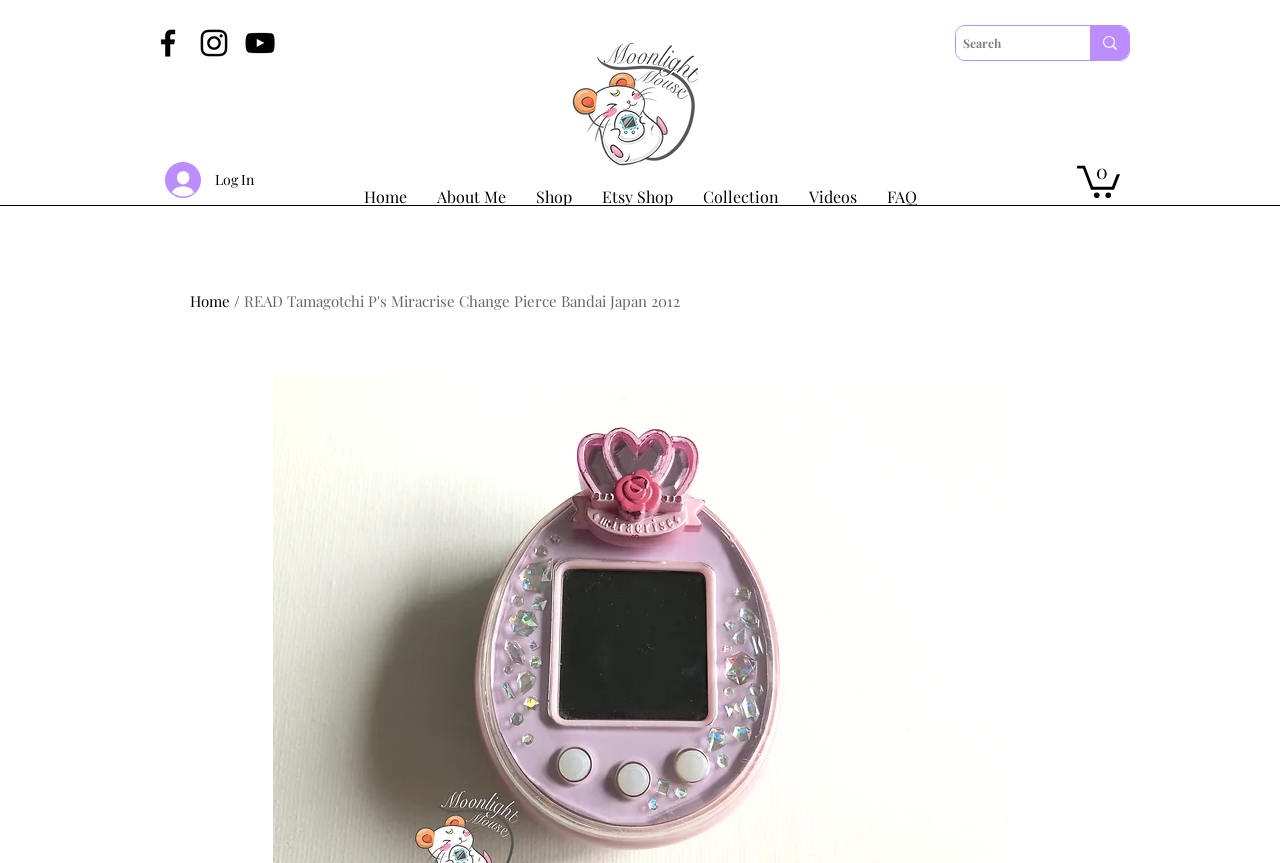What social media platforms are listed?
Kindly offer a detailed explanation using the data available in the image.

I examined the 'Social Bar' list and found links to Facebook, Instagram, and YouTube, which are the social media platforms listed.